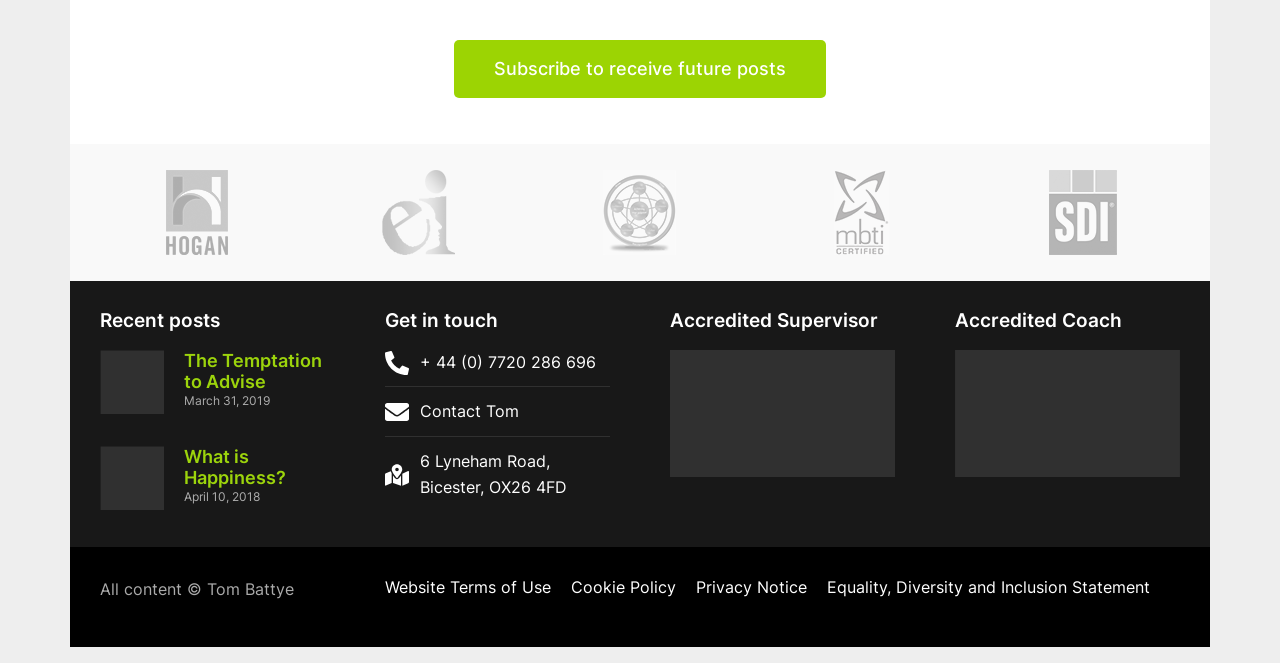Please specify the bounding box coordinates of the clickable section necessary to execute the following command: "Go to Home page".

None